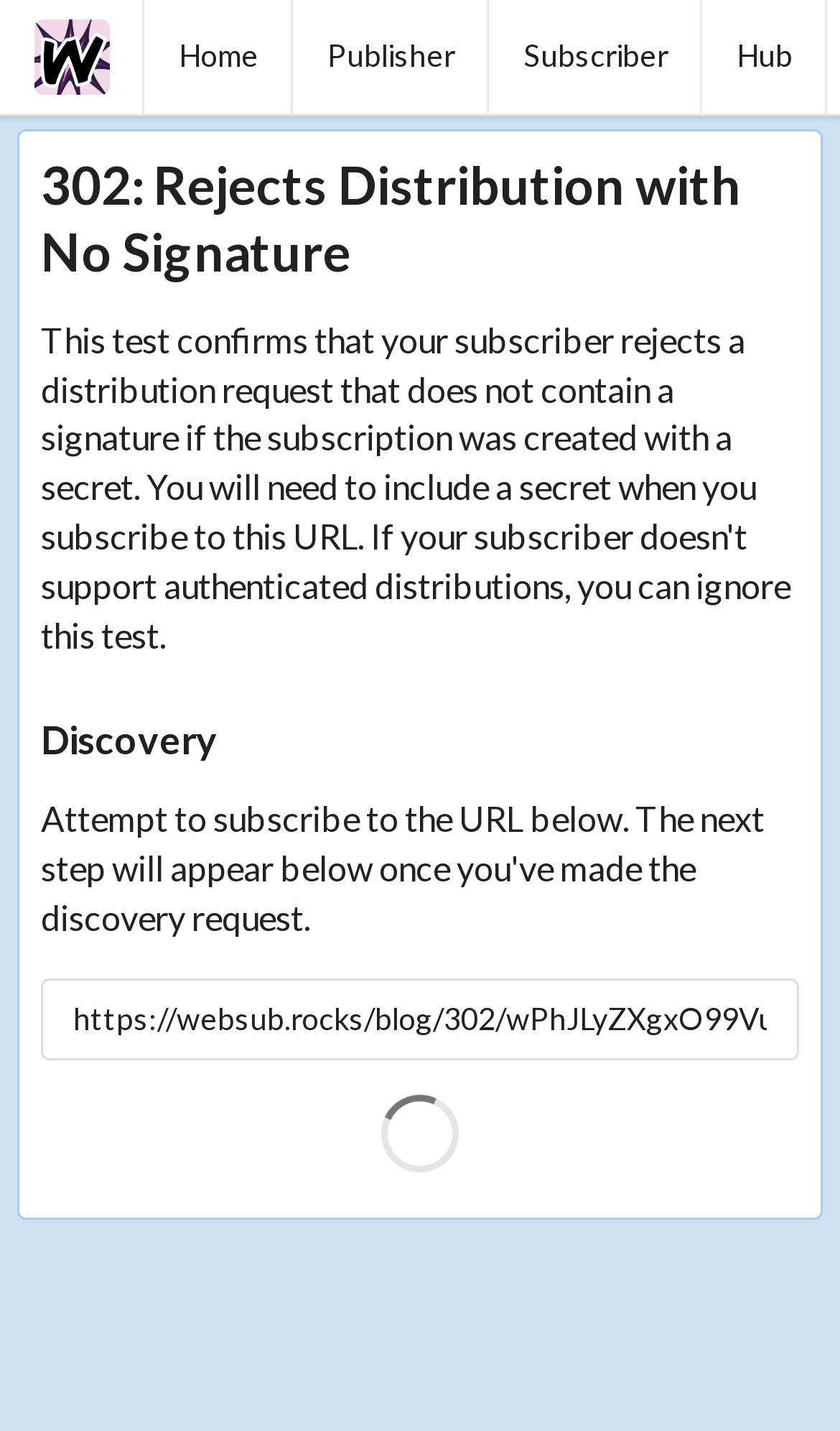Answer the following query with a single word or phrase:
What is the topic of the second heading?

Discovery